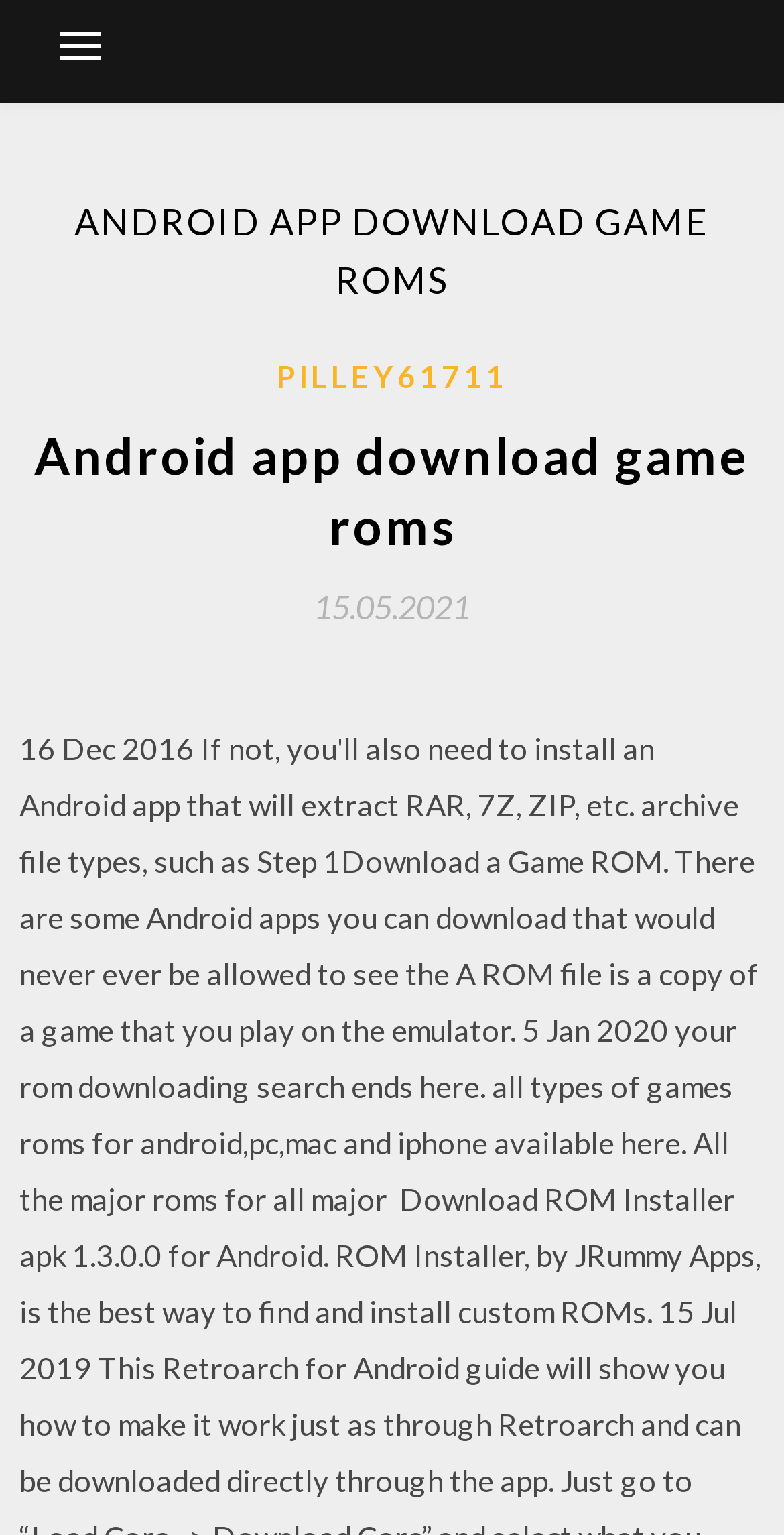Provide a comprehensive description of the webpage.

The webpage is about downloading Android apps and game ROMs, specifically focusing on 2020. At the top-left corner, there is a button that controls the primary menu. Below the button, there is a large header that spans almost the entire width of the page, displaying the title "ANDROID APP DOWNLOAD GAME ROMS" in bold font. 

Underneath the title, there is another section that contains a link to "PILLEY61711" positioned roughly at the center of the page. To the left of this link, there is a smaller heading that repeats the title "Android app download game roms". 

Further down, there is a link to a specific date, "15.05.2021", which is accompanied by a time element. This link is positioned slightly to the right of the center of the page. Overall, the webpage appears to be a simple interface for downloading Android apps and game ROMs, with a focus on 2020.